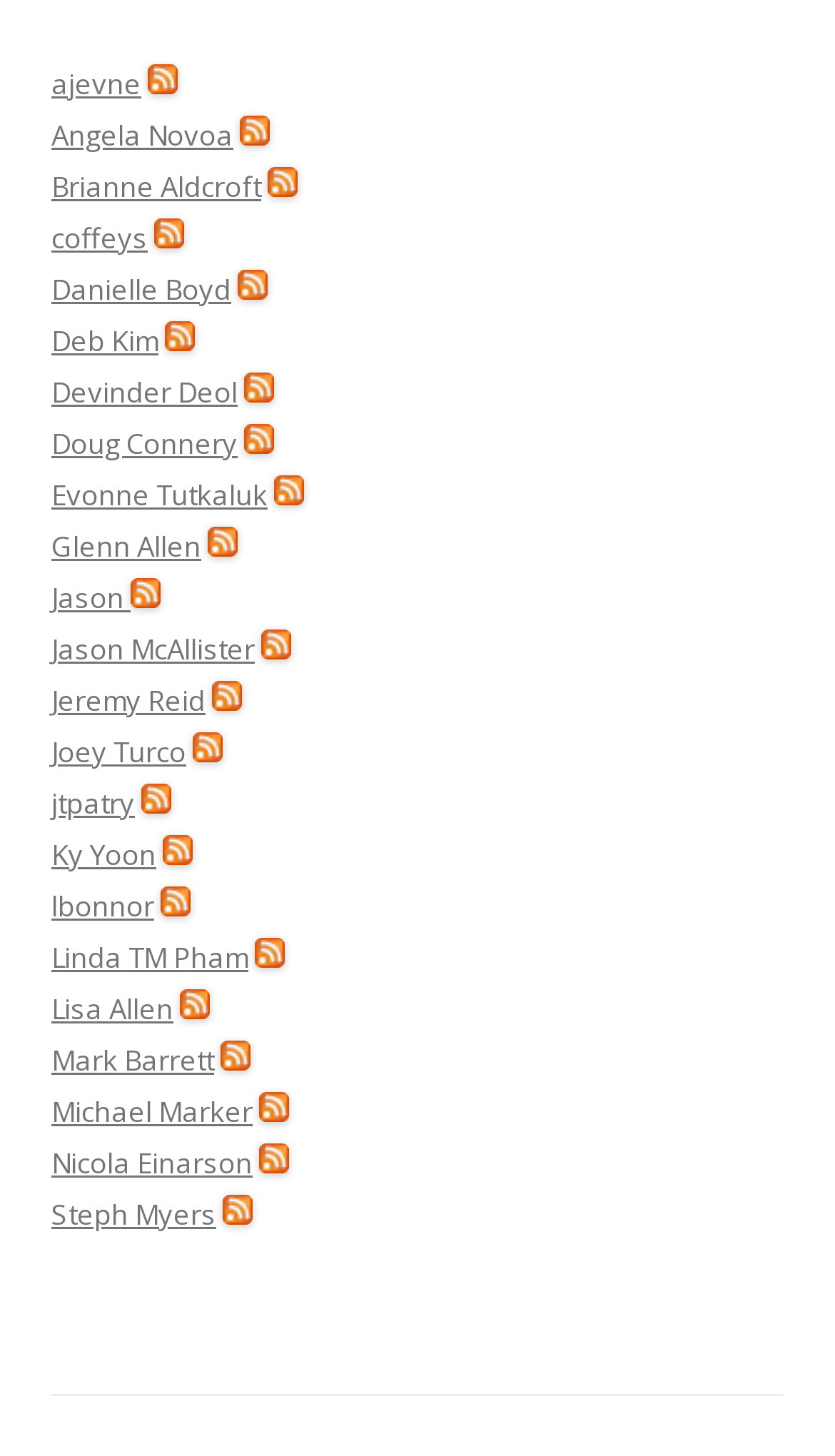Find the bounding box coordinates of the clickable element required to execute the following instruction: "Check out jtpatry's page". Provide the coordinates as four float numbers between 0 and 1, i.e., [left, top, right, bottom].

[0.062, 0.539, 0.162, 0.565]